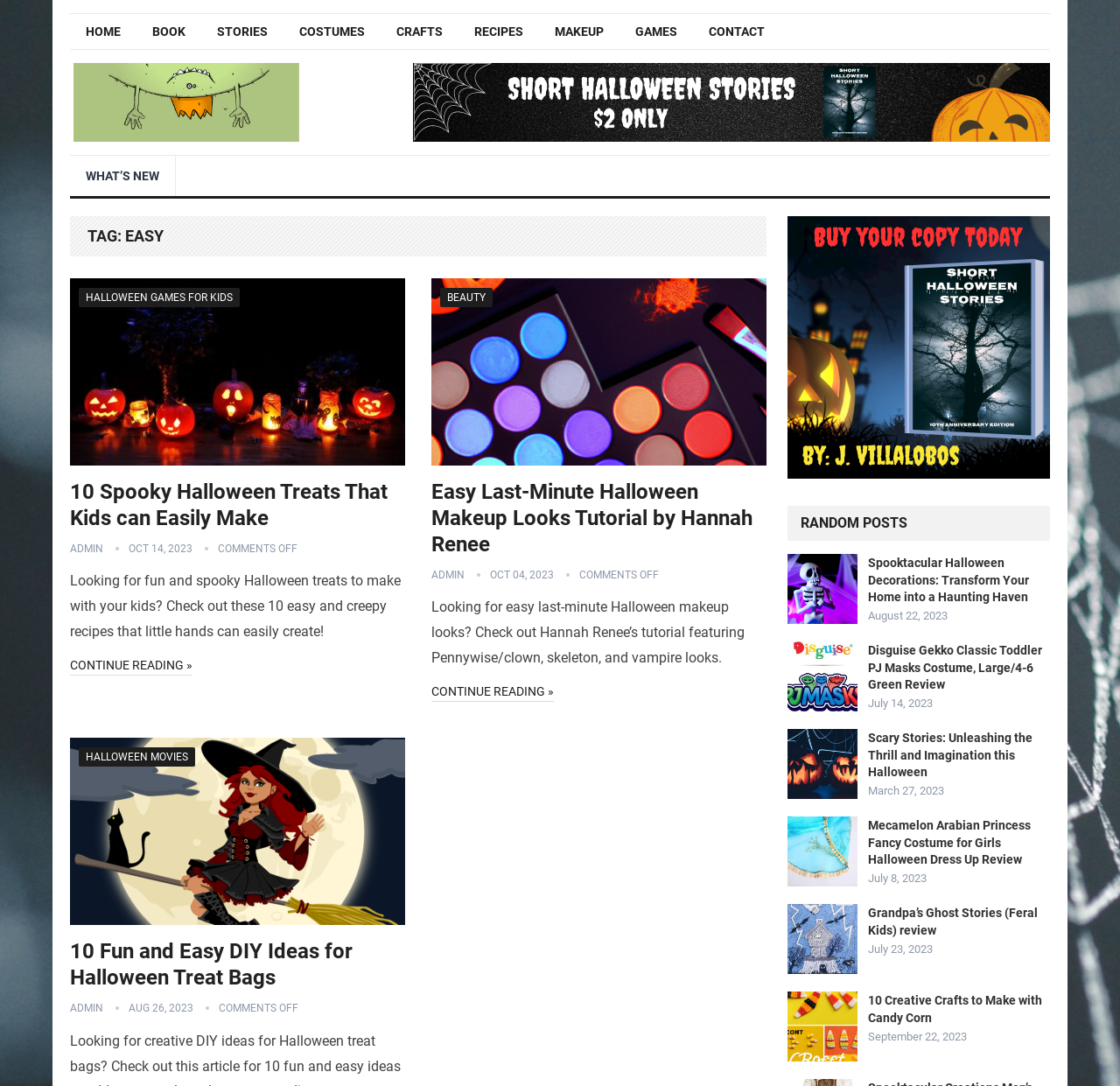How many types of Halloween makeup looks are mentioned?
Please give a detailed answer to the question using the information shown in the image.

I found a link with the title 'Easy Last-Minute Halloween Makeup Looks Tutorial by Hannah Renee' that mentions three types of Halloween makeup looks: Pennywise/clown, skeleton, and vampire looks.